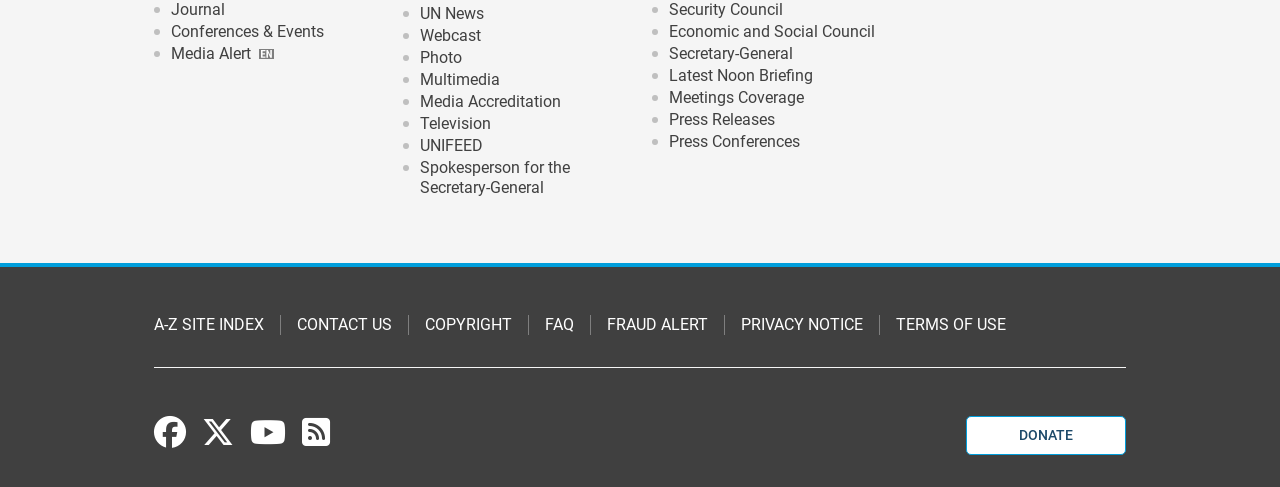Please identify the bounding box coordinates of the area that needs to be clicked to fulfill the following instruction: "Visit UN News."

[0.327, 0.006, 0.379, 0.051]